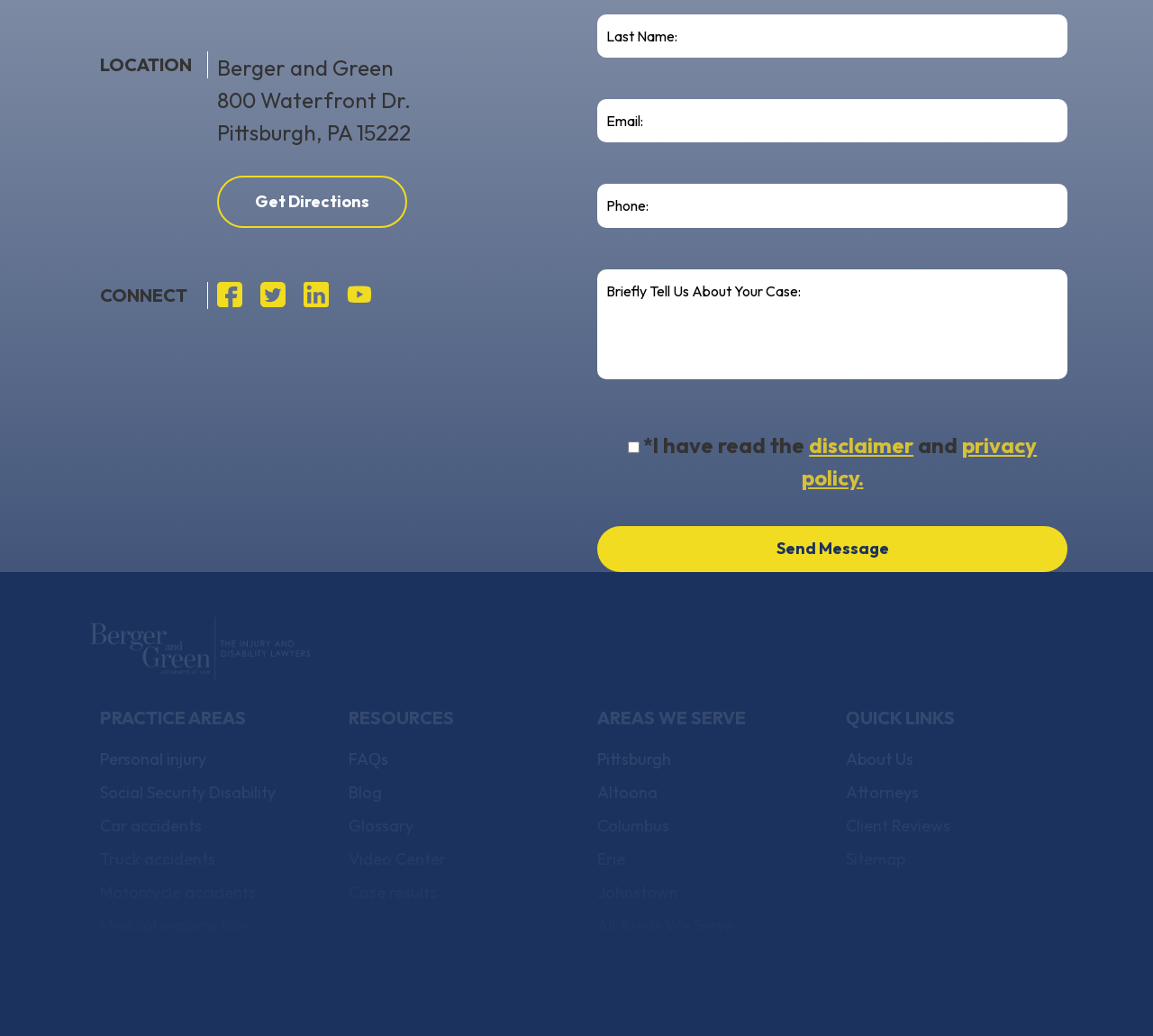Respond with a single word or phrase to the following question:
What type of cases does the law firm handle?

Personal injury, Social Security Disability, etc.